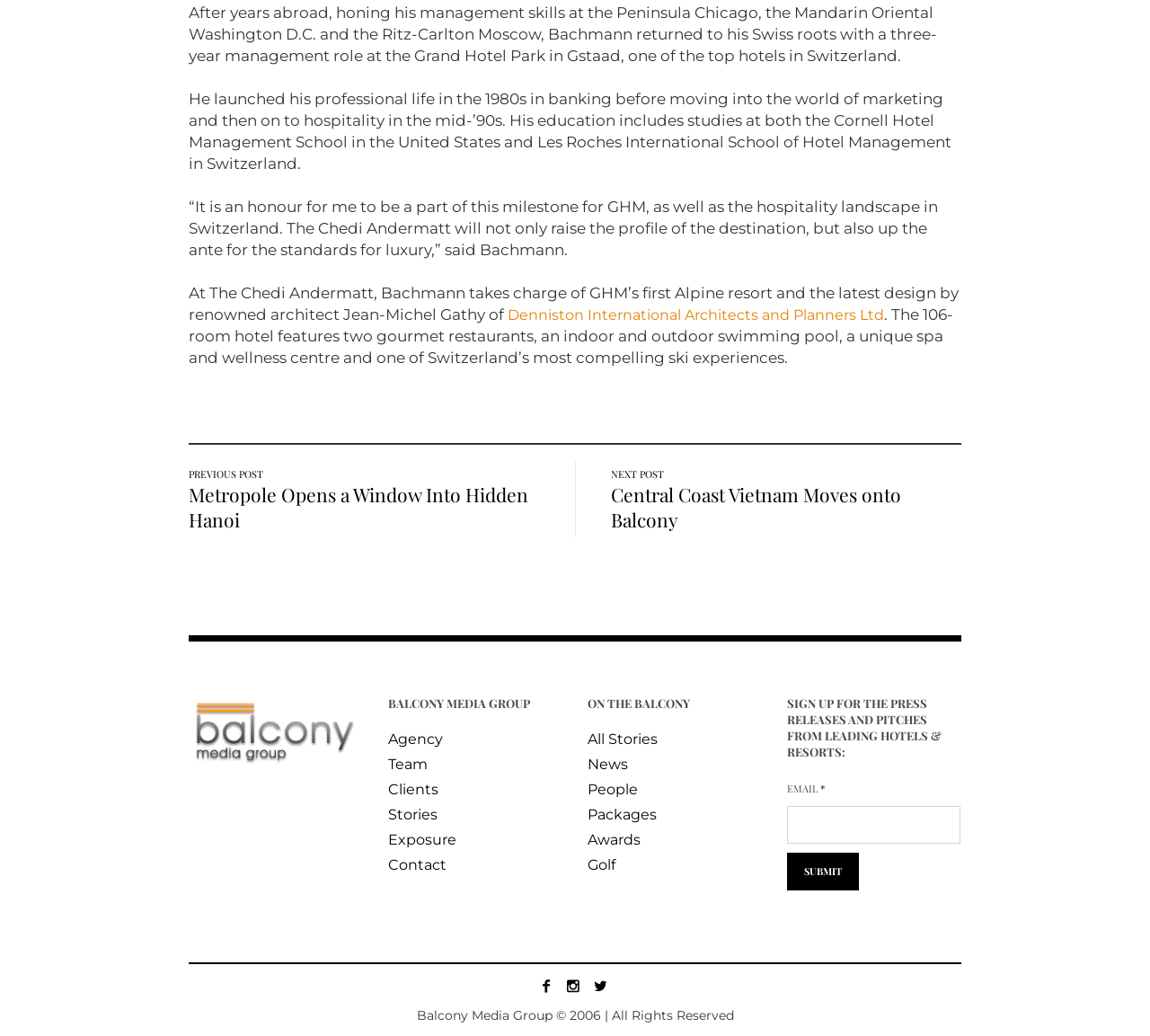Find the bounding box coordinates for the HTML element specified by: "Contact".

None